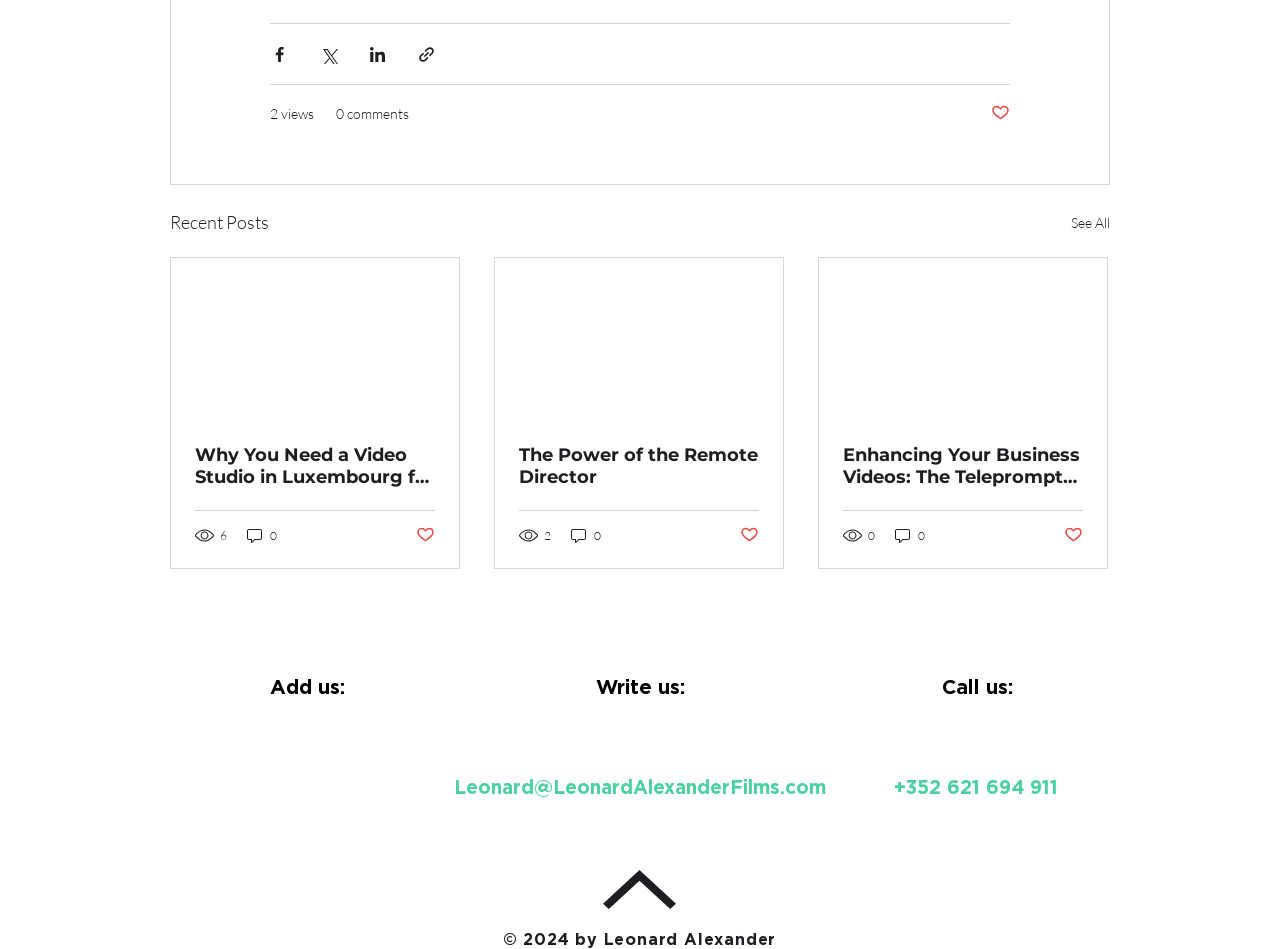What is the phone number to call?
Answer the question using a single word or phrase, according to the image.

+352 621 694 911